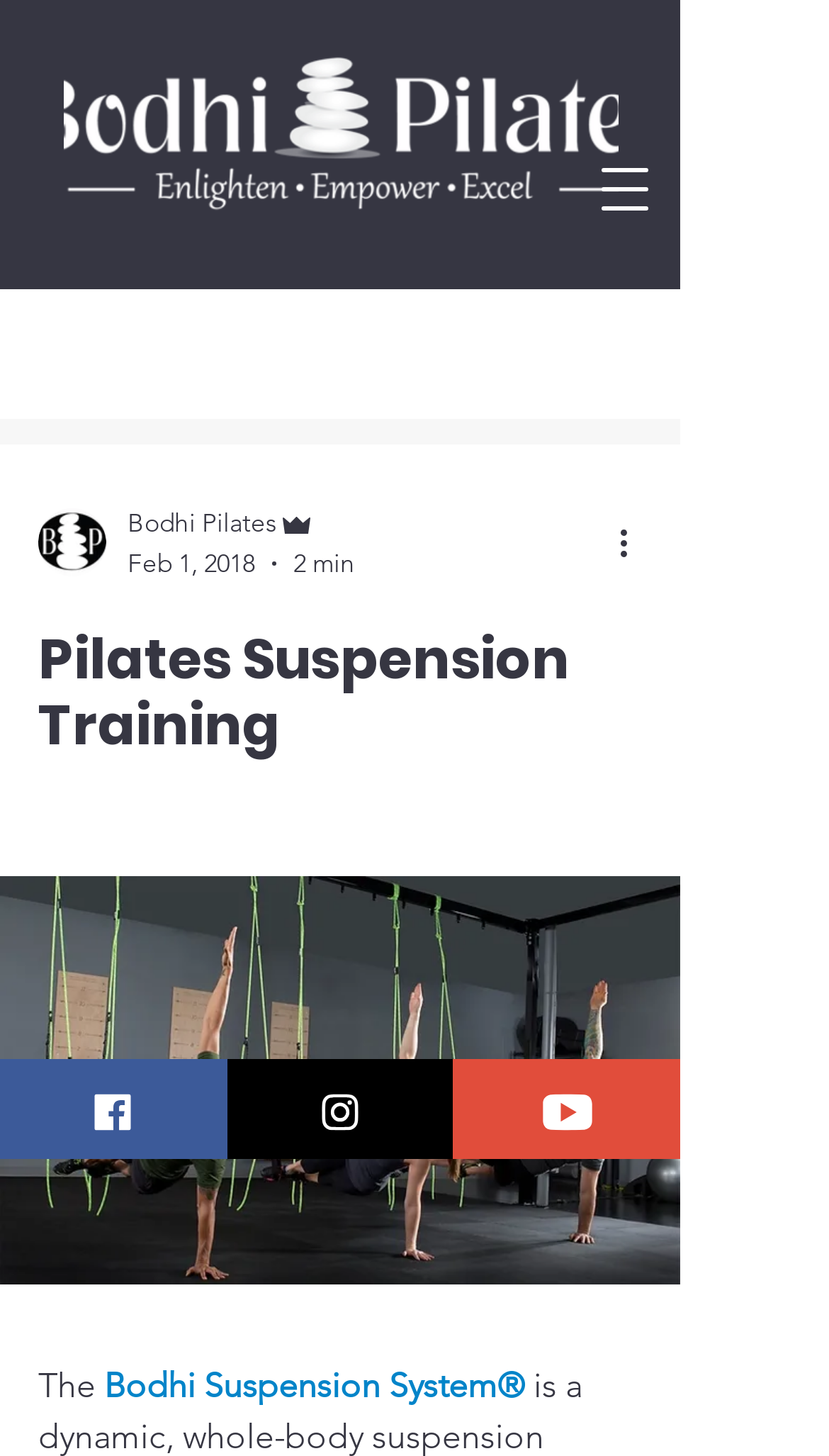Locate the coordinates of the bounding box for the clickable region that fulfills this instruction: "Visit Facebook page".

[0.0, 0.727, 0.274, 0.796]